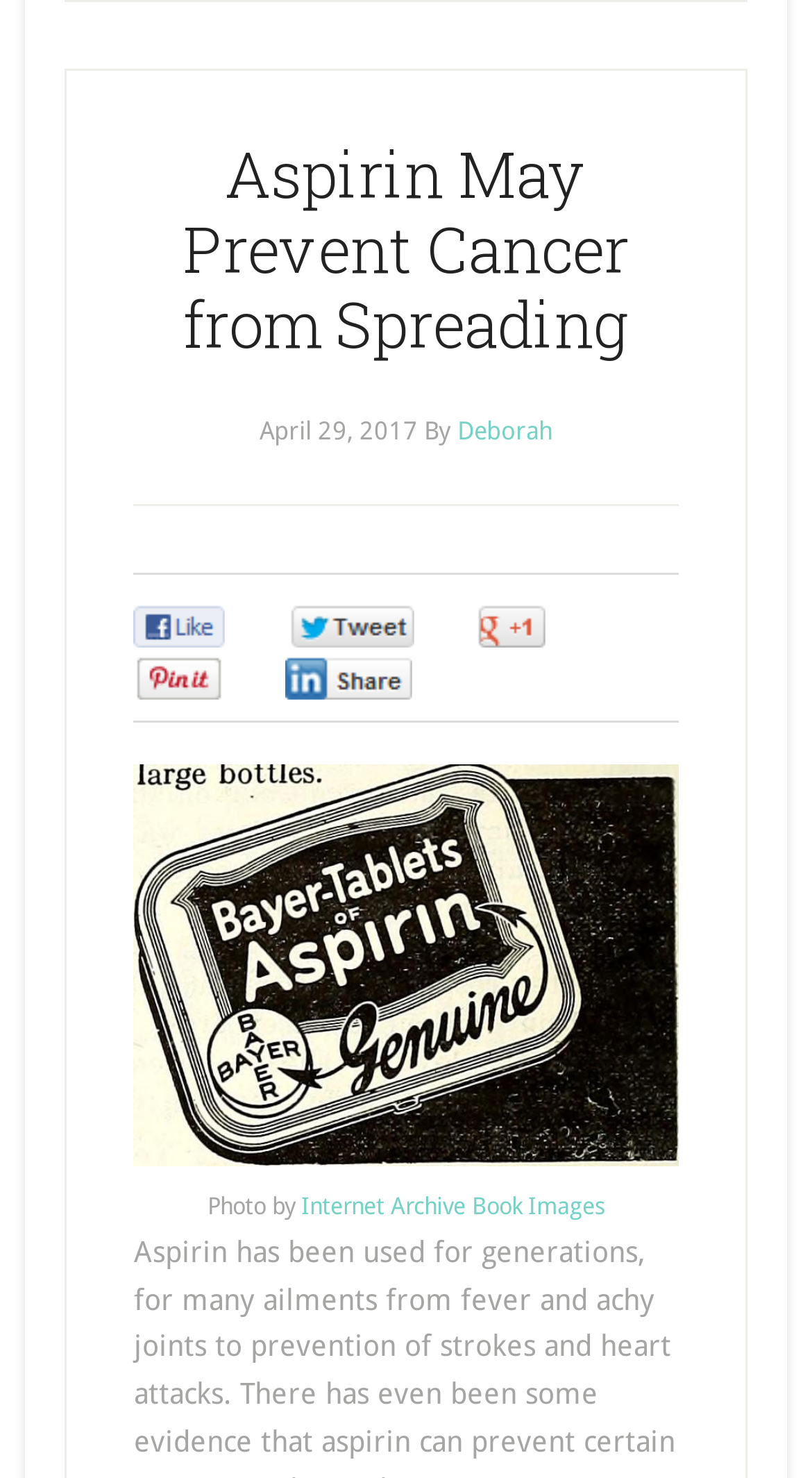Using the description: "Internet Archive Book Images", determine the UI element's bounding box coordinates. Ensure the coordinates are in the format of four float numbers between 0 and 1, i.e., [left, top, right, bottom].

[0.371, 0.808, 0.745, 0.826]